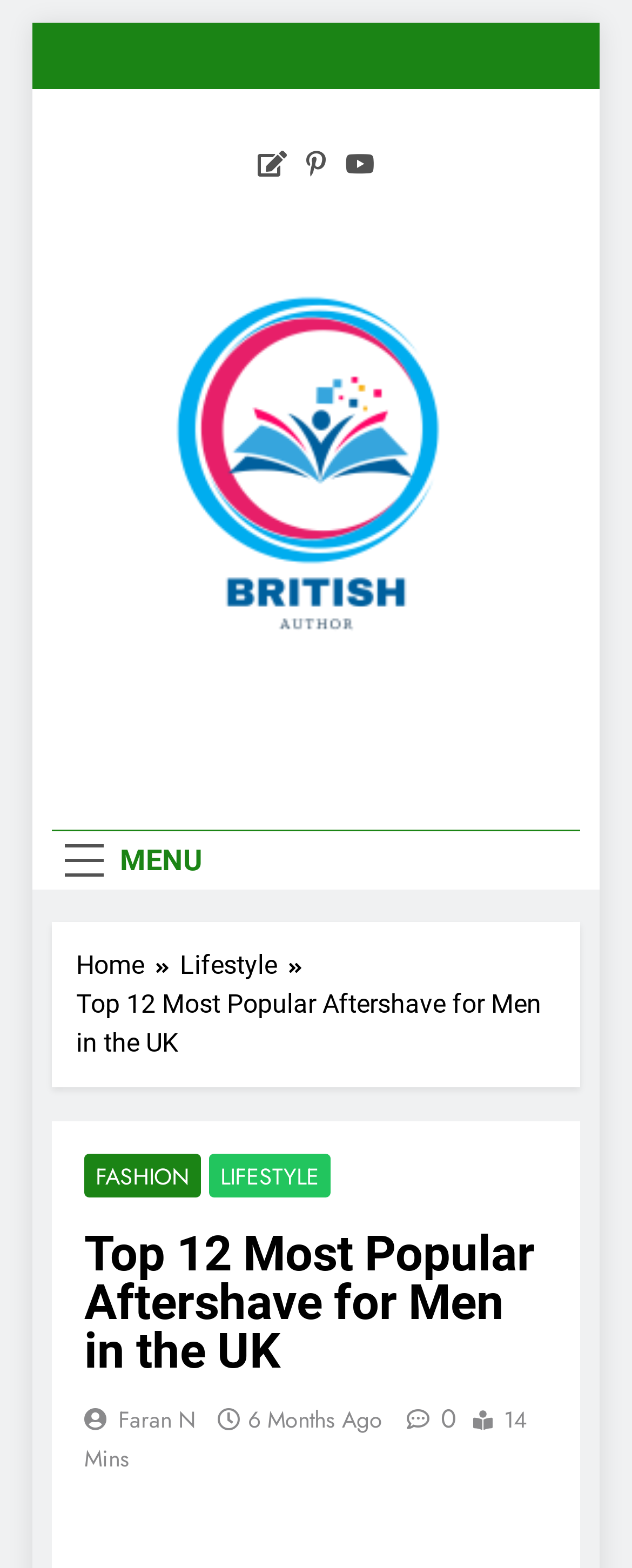How long does it take to read the article?
Refer to the image and provide a detailed answer to the question.

I looked at the article information and saw that the estimated reading time is '14 Mins', which is indicated by the static text '14 Mins'.